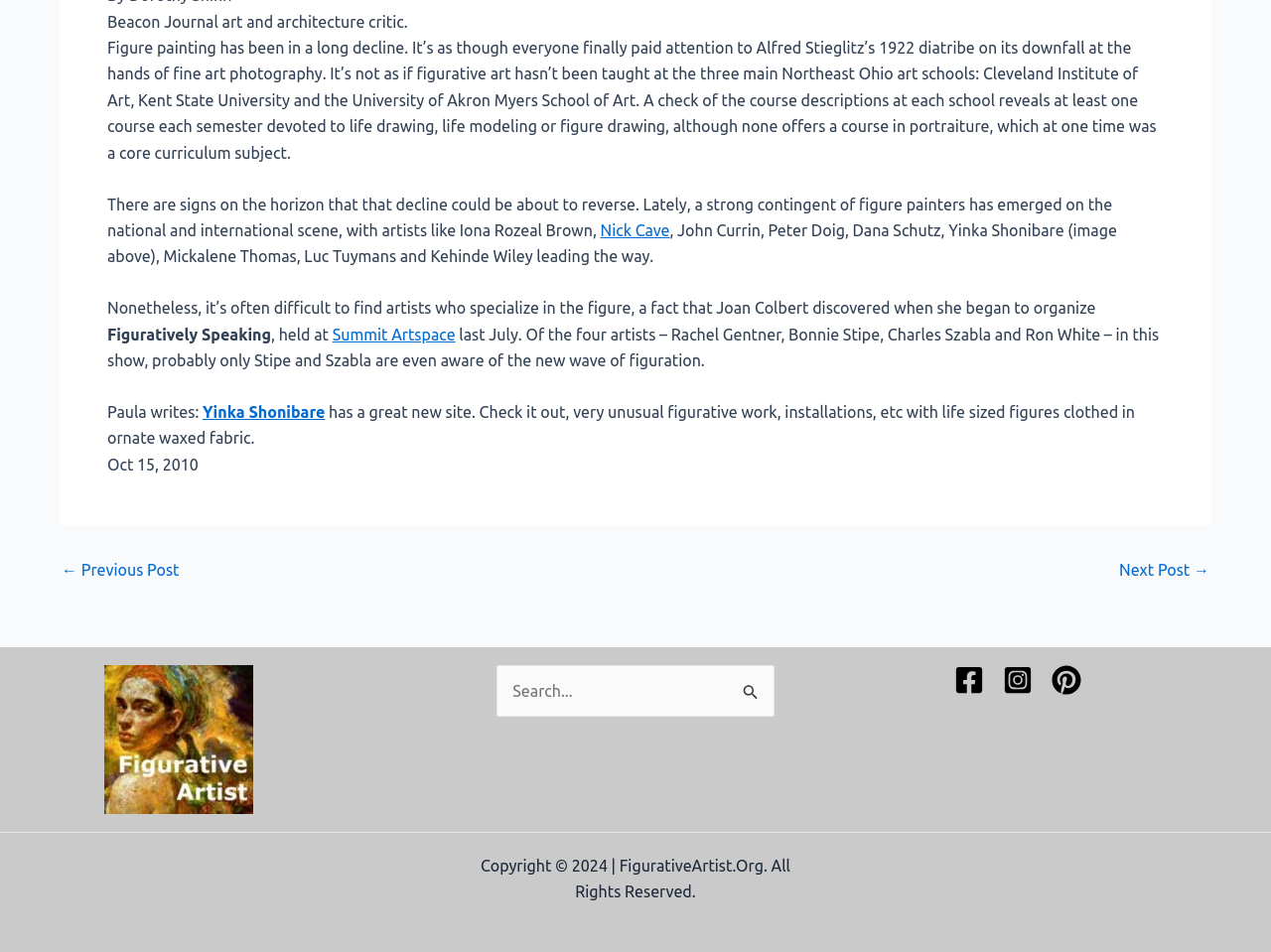Determine the bounding box for the UI element as described: "Summit Artspace". The coordinates should be represented as four float numbers between 0 and 1, formatted as [left, top, right, bottom].

[0.261, 0.342, 0.358, 0.36]